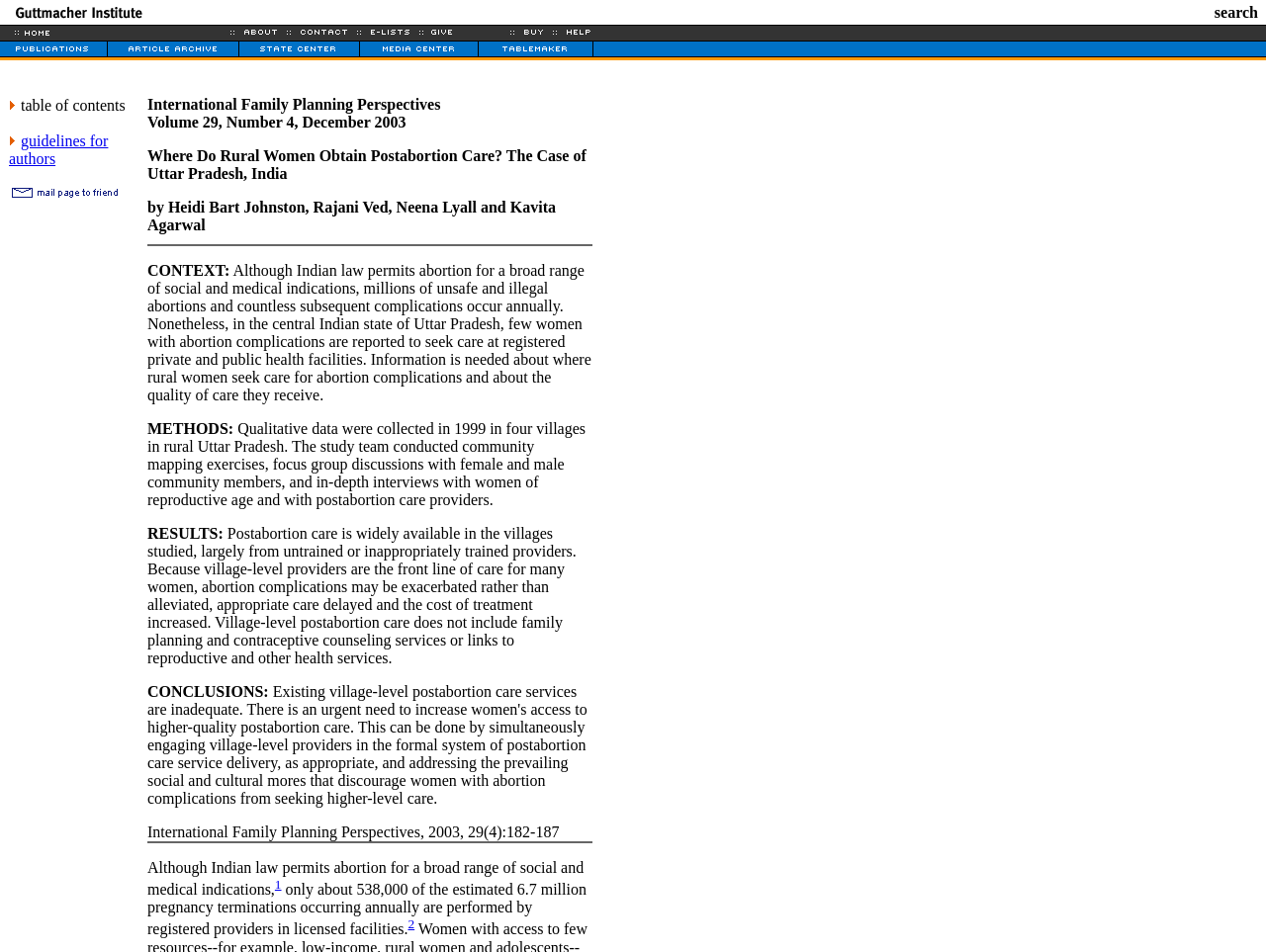How many options are there in the publications menu?
Based on the visual information, provide a detailed and comprehensive answer.

I found the answer by counting the number of options in the publications menu, which is a table with multiple cells, each containing a link with a specific text. There are 5 options in total.